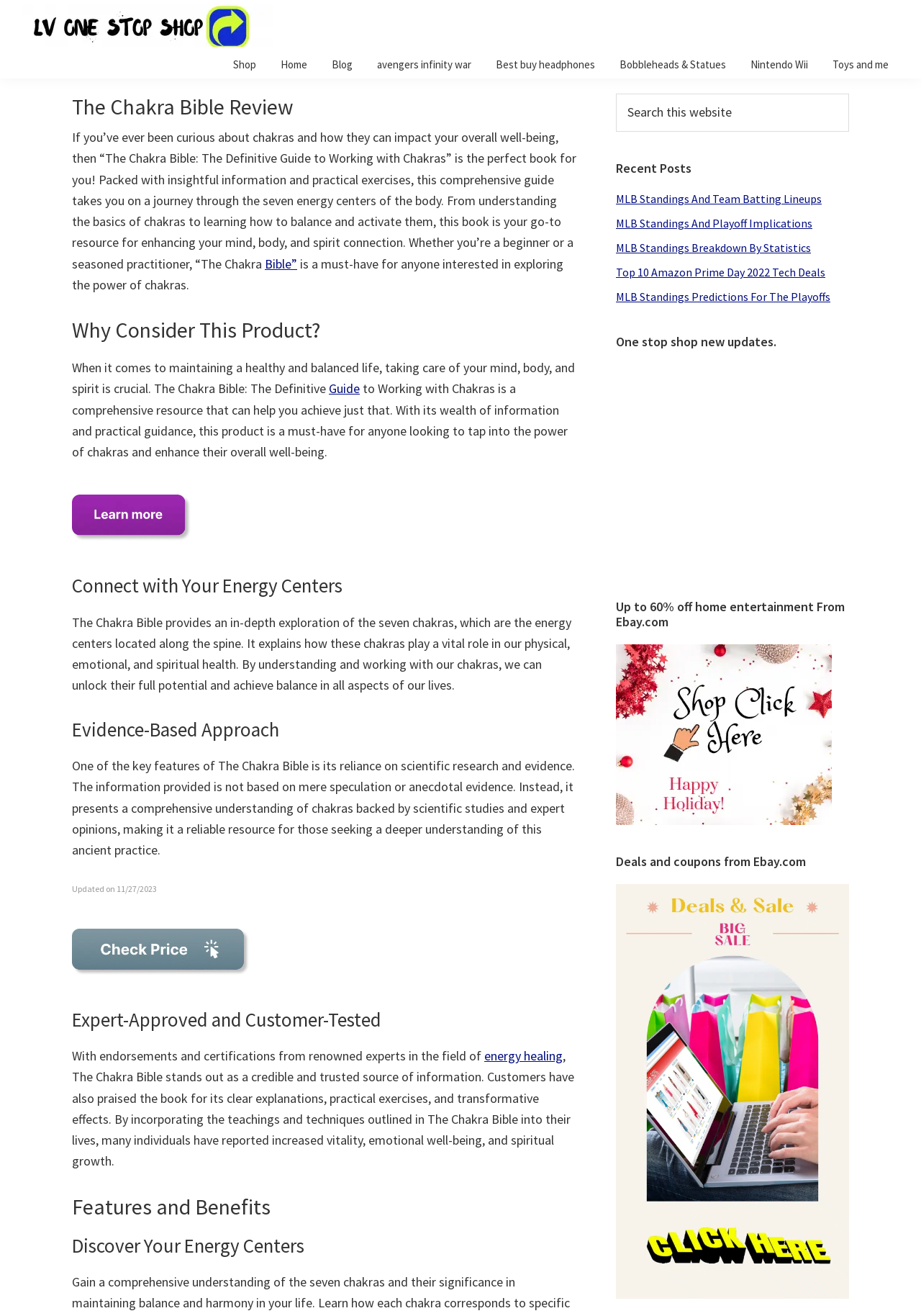What is the purpose of the book?
Refer to the screenshot and respond with a concise word or phrase.

Enhance well-being